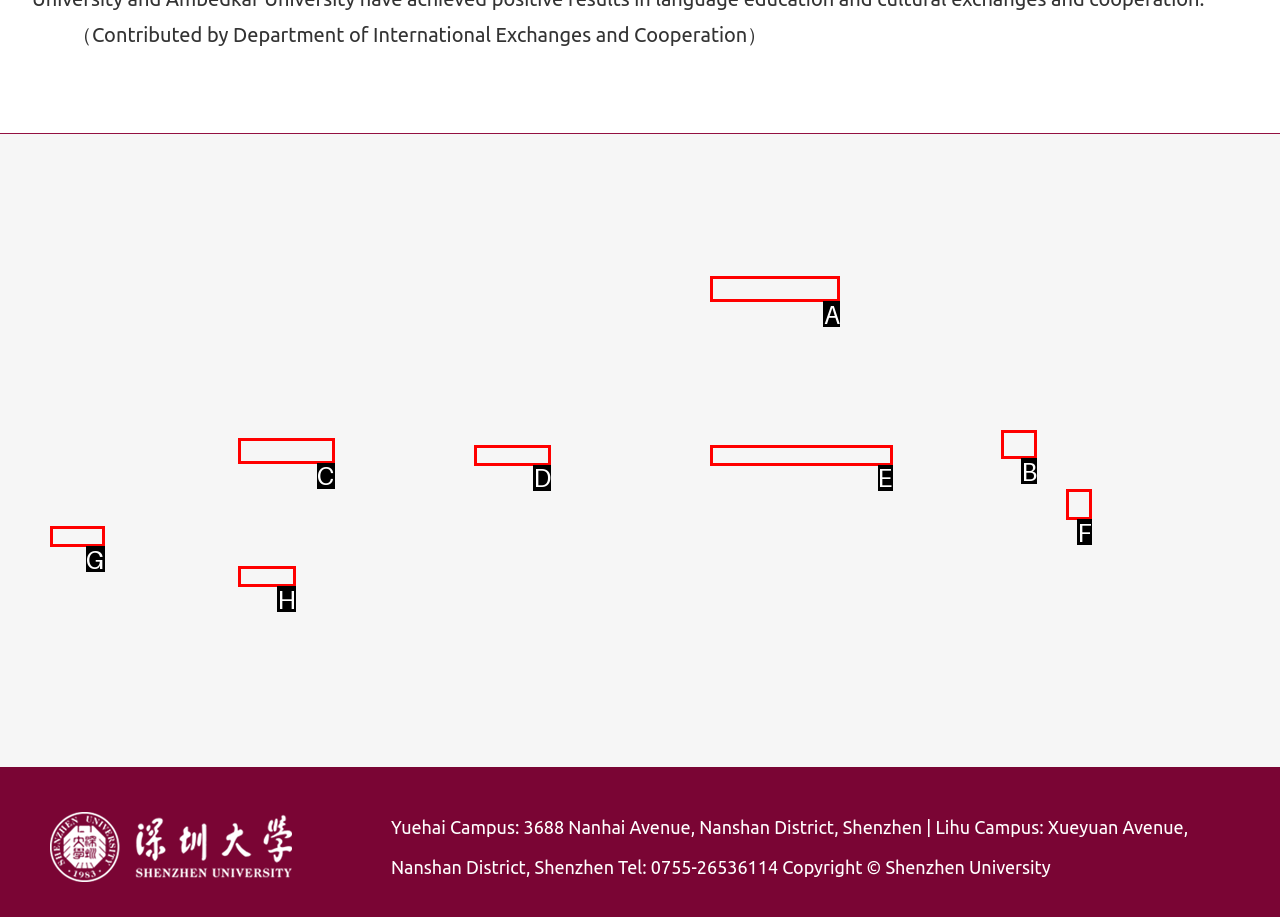Tell me which one HTML element I should click to complete the following task: Check Campus Life Answer with the option's letter from the given choices directly.

A